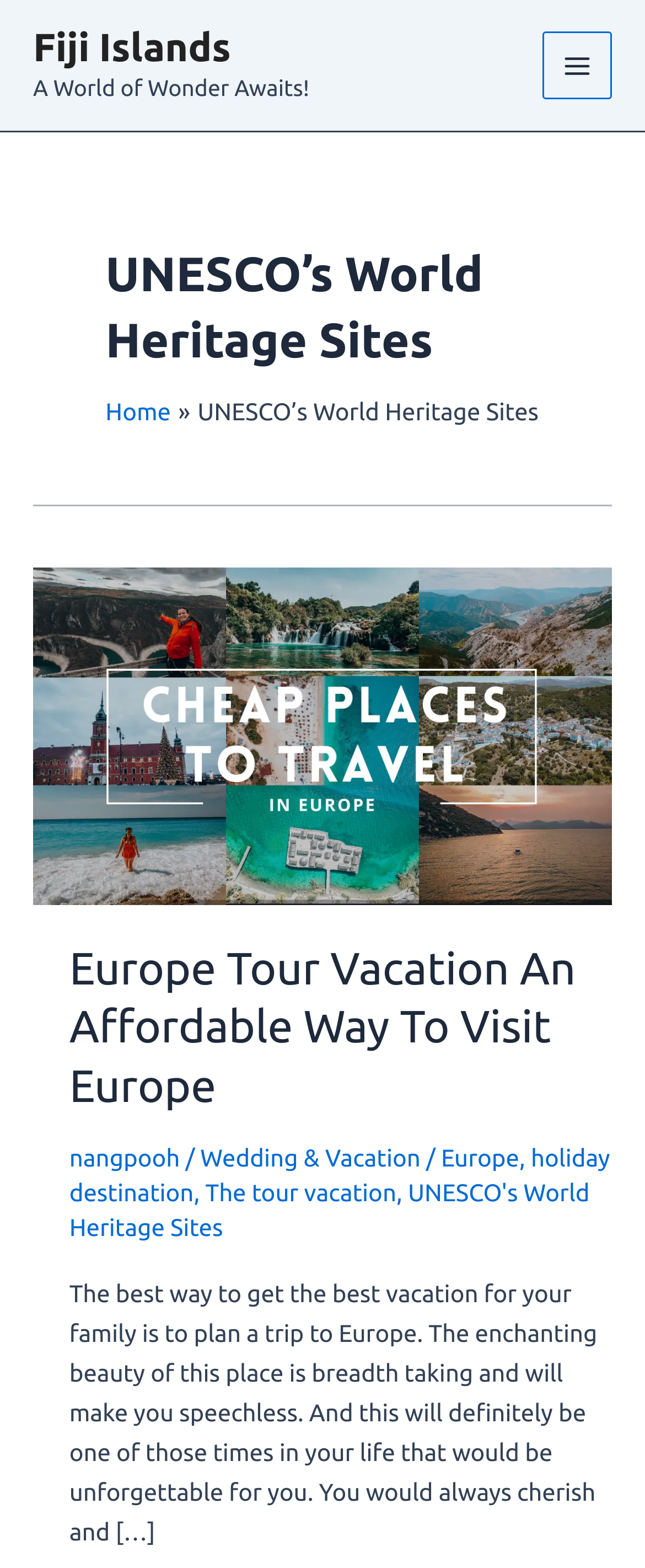Can you pinpoint the bounding box coordinates for the clickable element required for this instruction: "Read about Europe Tour Vacation"? The coordinates should be four float numbers between 0 and 1, i.e., [left, top, right, bottom].

[0.051, 0.458, 0.949, 0.476]